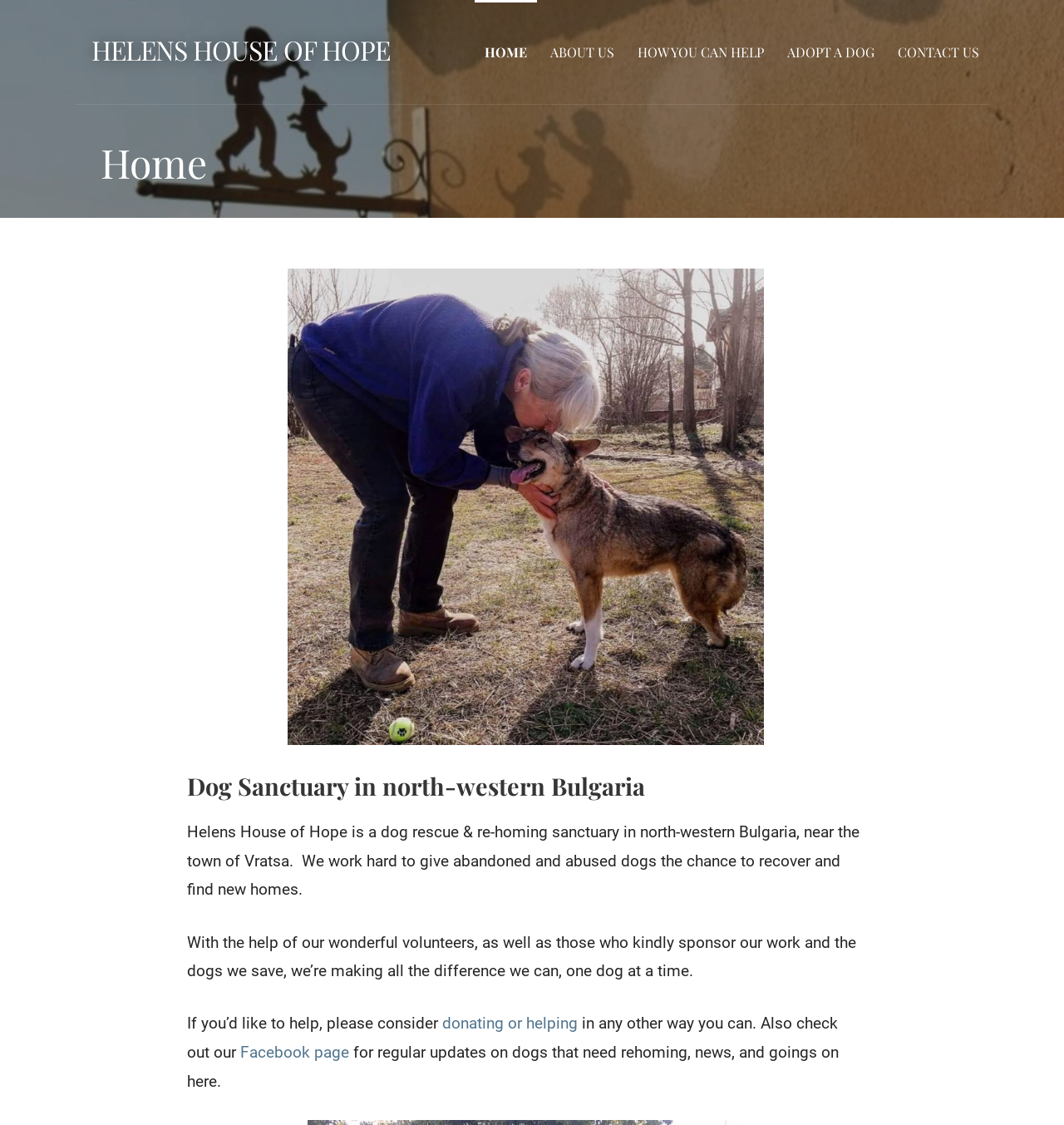Identify the bounding box coordinates for the element you need to click to achieve the following task: "visit Facebook page". The coordinates must be four float values ranging from 0 to 1, formatted as [left, top, right, bottom].

[0.226, 0.927, 0.328, 0.944]